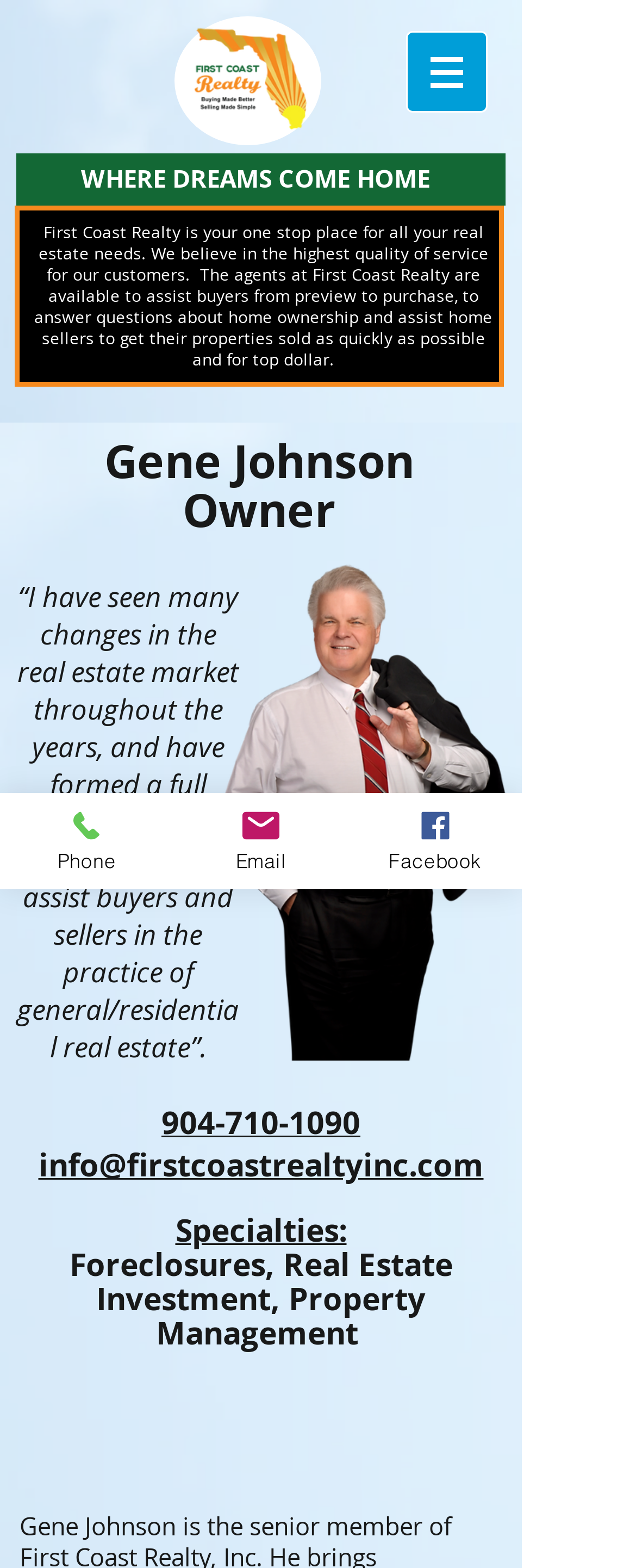What is the email address of Gene Johnson?
Refer to the image and give a detailed answer to the question.

I found the answer by looking at the heading element on the webpage, which displays the email address info@firstcoastrealtyinc.com.